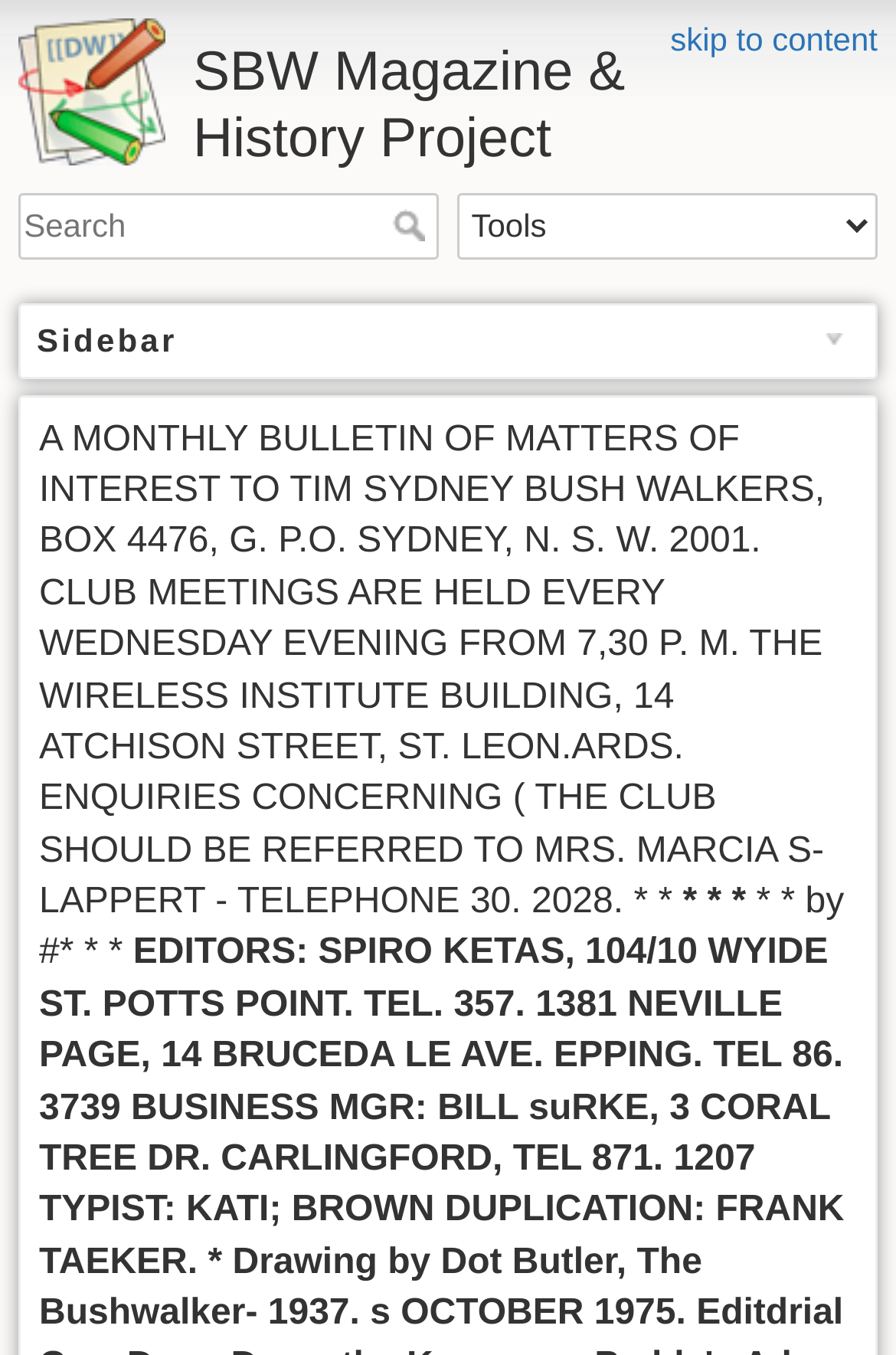Using the format (top-left x, top-left y, bottom-right x, bottom-right y), provide the bounding box coordinates for the described UI element. All values should be floating point numbers between 0 and 1: skip to content

[0.748, 0.015, 0.979, 0.042]